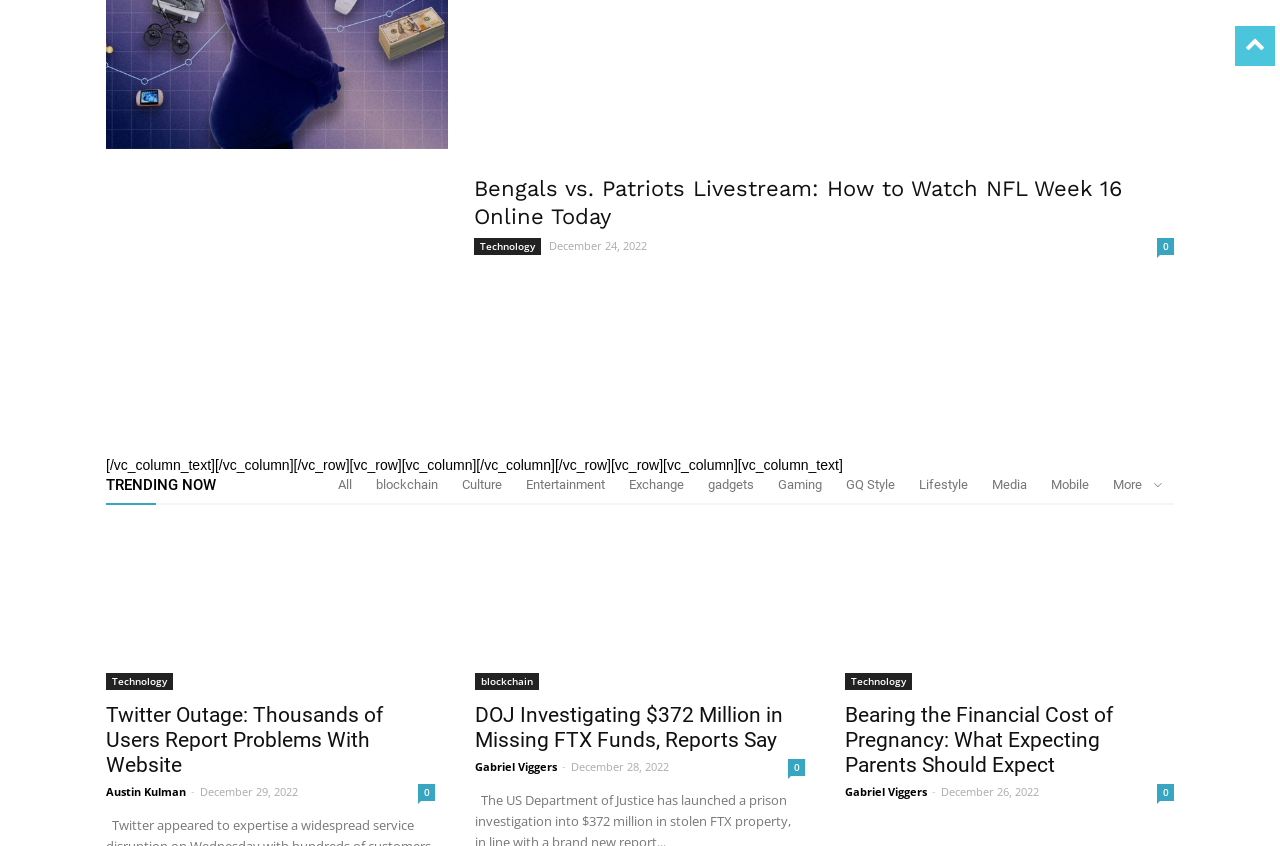What is the date of the article 'DOJ Investigating $372 Million in Missing FTX Funds, Reports Say'? Analyze the screenshot and reply with just one word or a short phrase.

December 28, 2022